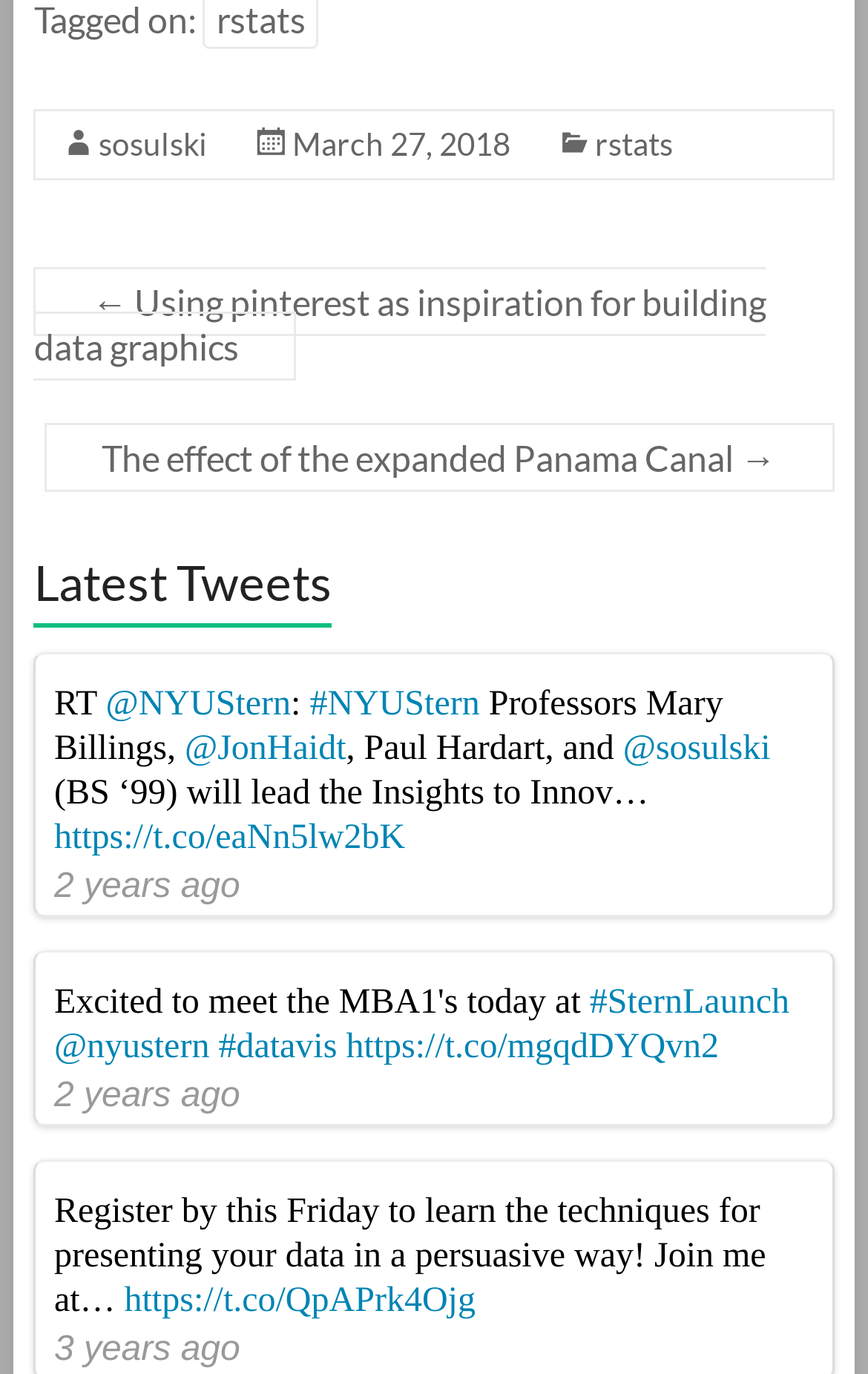Can you provide the bounding box coordinates for the element that should be clicked to implement the instruction: "Check the link to NYUStern"?

[0.357, 0.499, 0.553, 0.527]